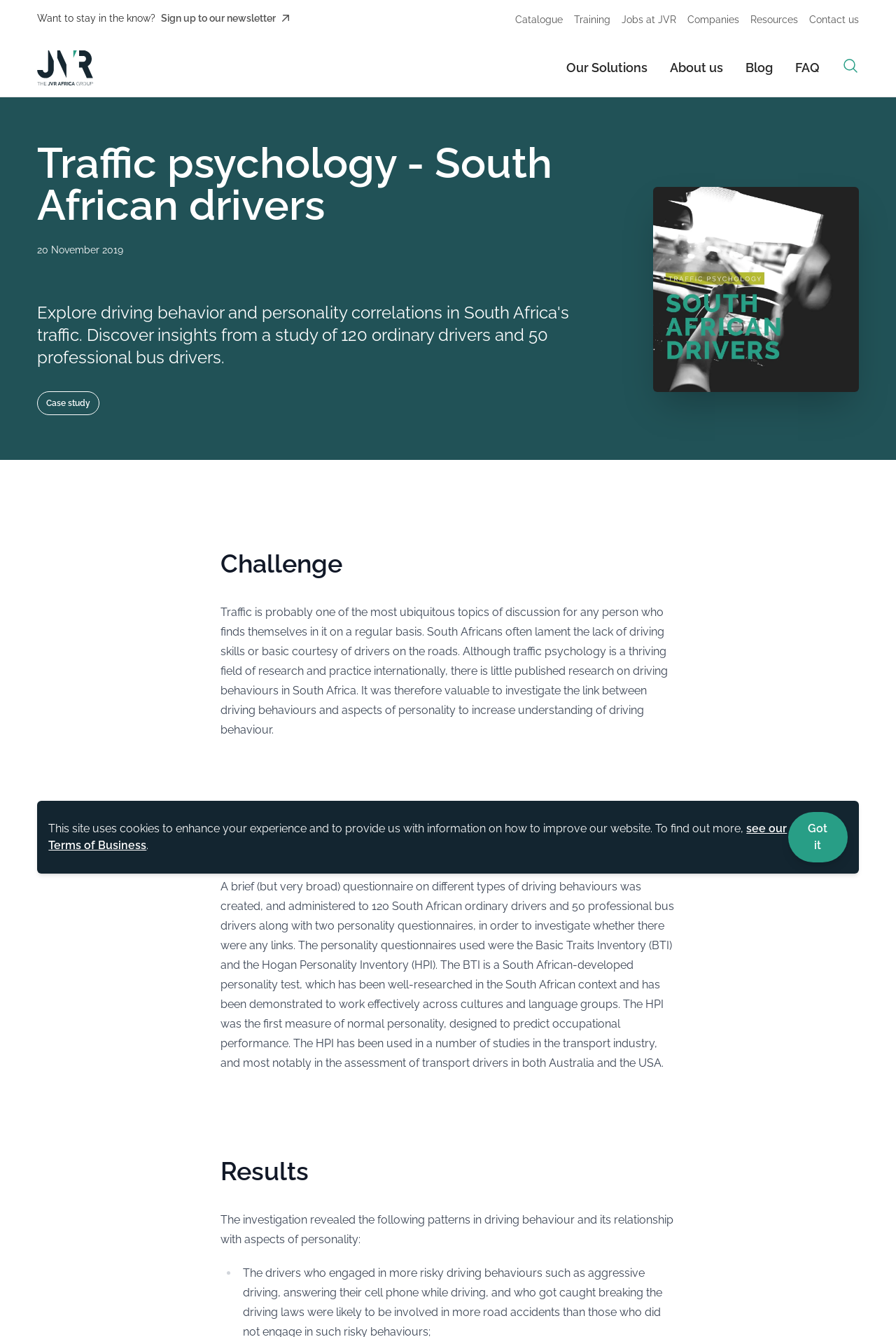Offer a meticulous description of the webpage's structure and content.

The webpage is about traffic psychology, specifically exploring driving behavior and personality correlations in South Africa. At the top, there is a navigation menu with links to "Skip to content", "Sign up to our newsletter", "Catalogue", "Training", "Jobs at JVR", "Companies", "Resources", and "Contact us". Below this menu, there is a logo of JVR Africa Group on the left, accompanied by links to "Our Solutions", "About us", "Blog", and "FAQ" on the right.

The main content of the webpage is divided into sections, starting with a heading "Traffic psychology - South African drivers" followed by a date "20 November 2019". Below this, there is a link to a "Case study" and an image on the right. The next section is titled "Challenge", which discusses the lack of research on driving behaviors in South Africa. This is followed by a section titled "Solution/study", which explains the methodology of a study that investigated the link between driving behaviors and aspects of personality. The study involved administering questionnaires to 120 ordinary drivers and 50 professional bus drivers.

The next section is titled "Results", which presents the findings of the study. The results are listed in bullet points, indicating the patterns found in driving behavior and its relationship with aspects of personality. At the bottom of the webpage, there is a notice about the use of cookies on the site, with a link to "see our Terms of Business" and a "Got it" button to acknowledge the notice.